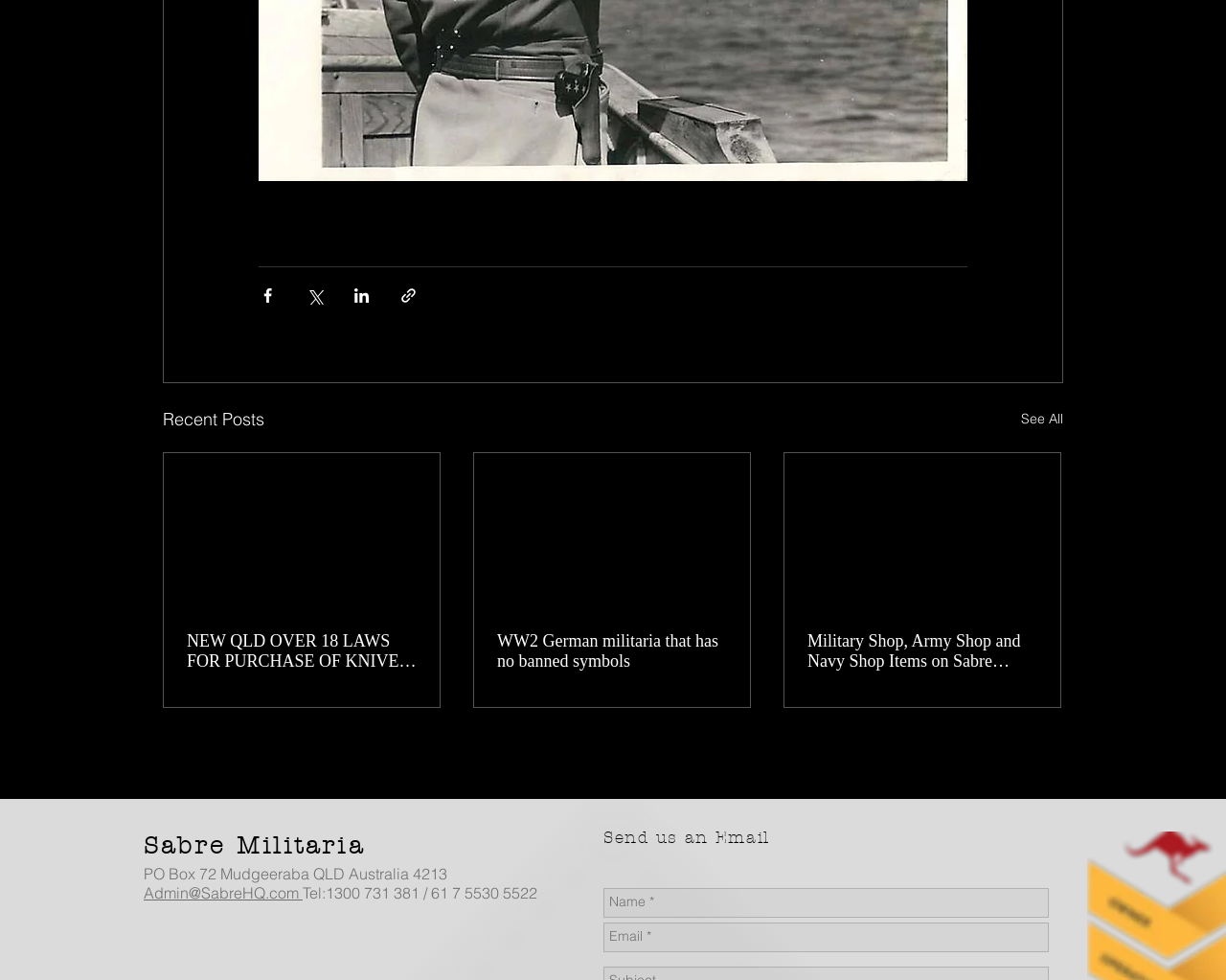Indicate the bounding box coordinates of the element that must be clicked to execute the instruction: "Share via Facebook". The coordinates should be given as four float numbers between 0 and 1, i.e., [left, top, right, bottom].

[0.211, 0.292, 0.226, 0.311]